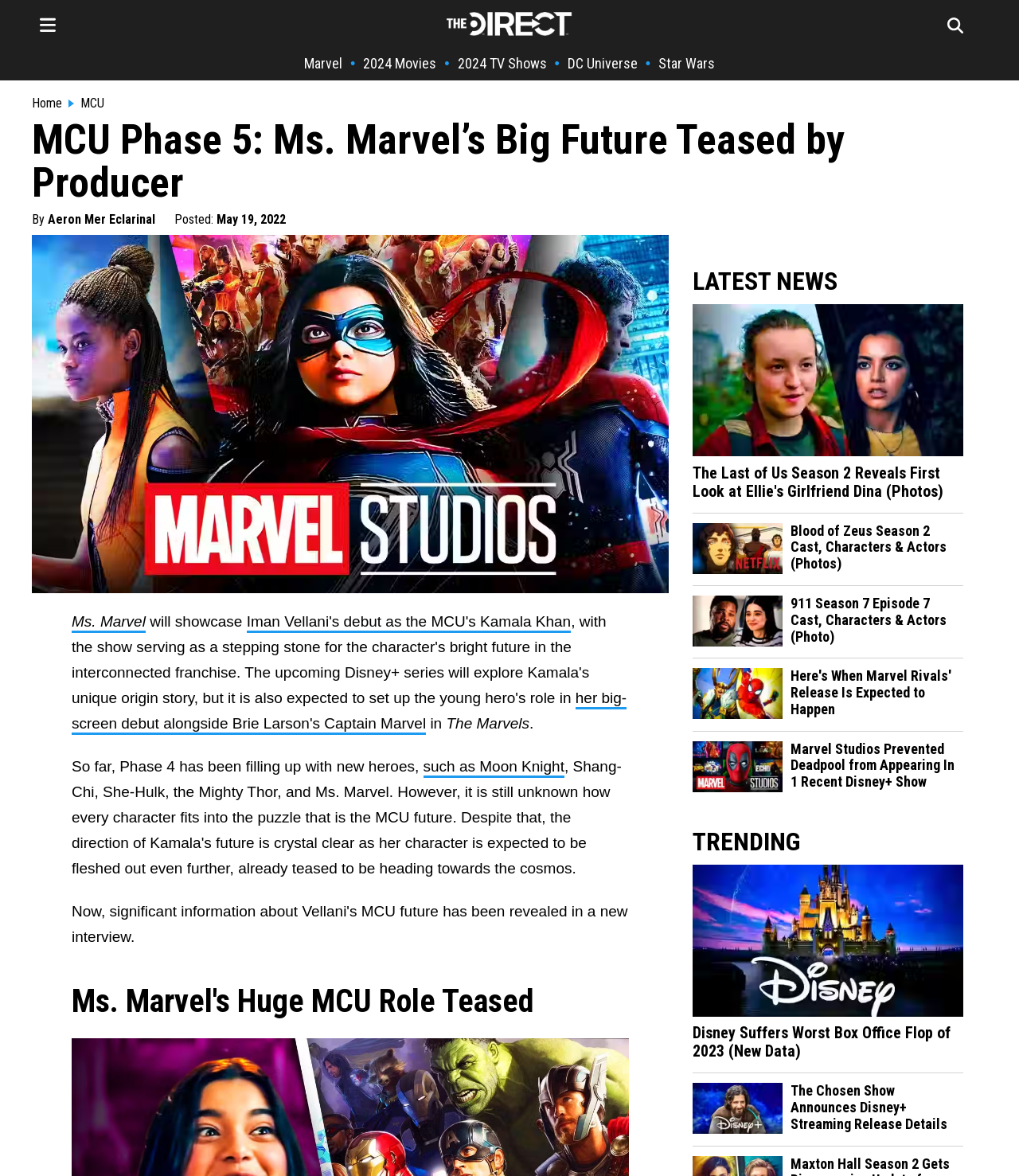Analyze the image and provide a detailed answer to the question: What is the category of the article 'Here's When Marvel Rivals' Release Is Expected to Happen'?

The article 'Here's When Marvel Rivals' Release Is Expected to Happen' is listed under the 'TRENDING' section, which indicates that this is the category of the article.